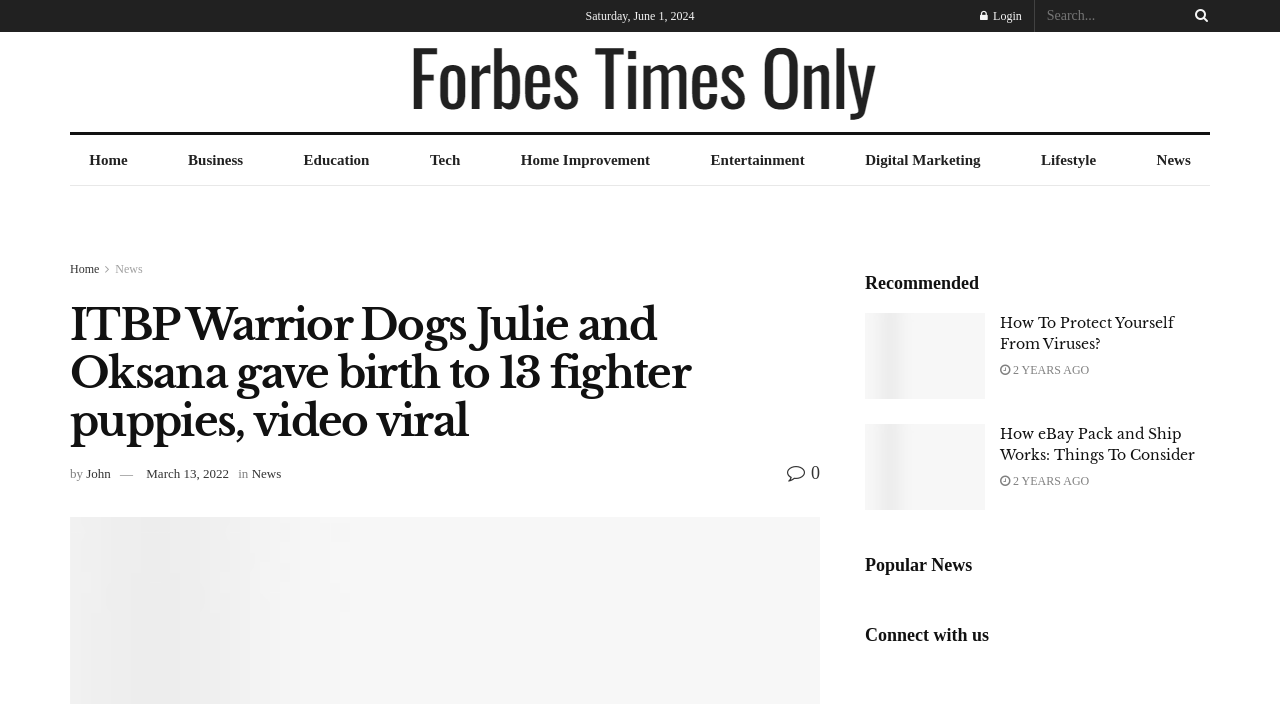What is the date of the article?
By examining the image, provide a one-word or phrase answer.

March 13, 2022